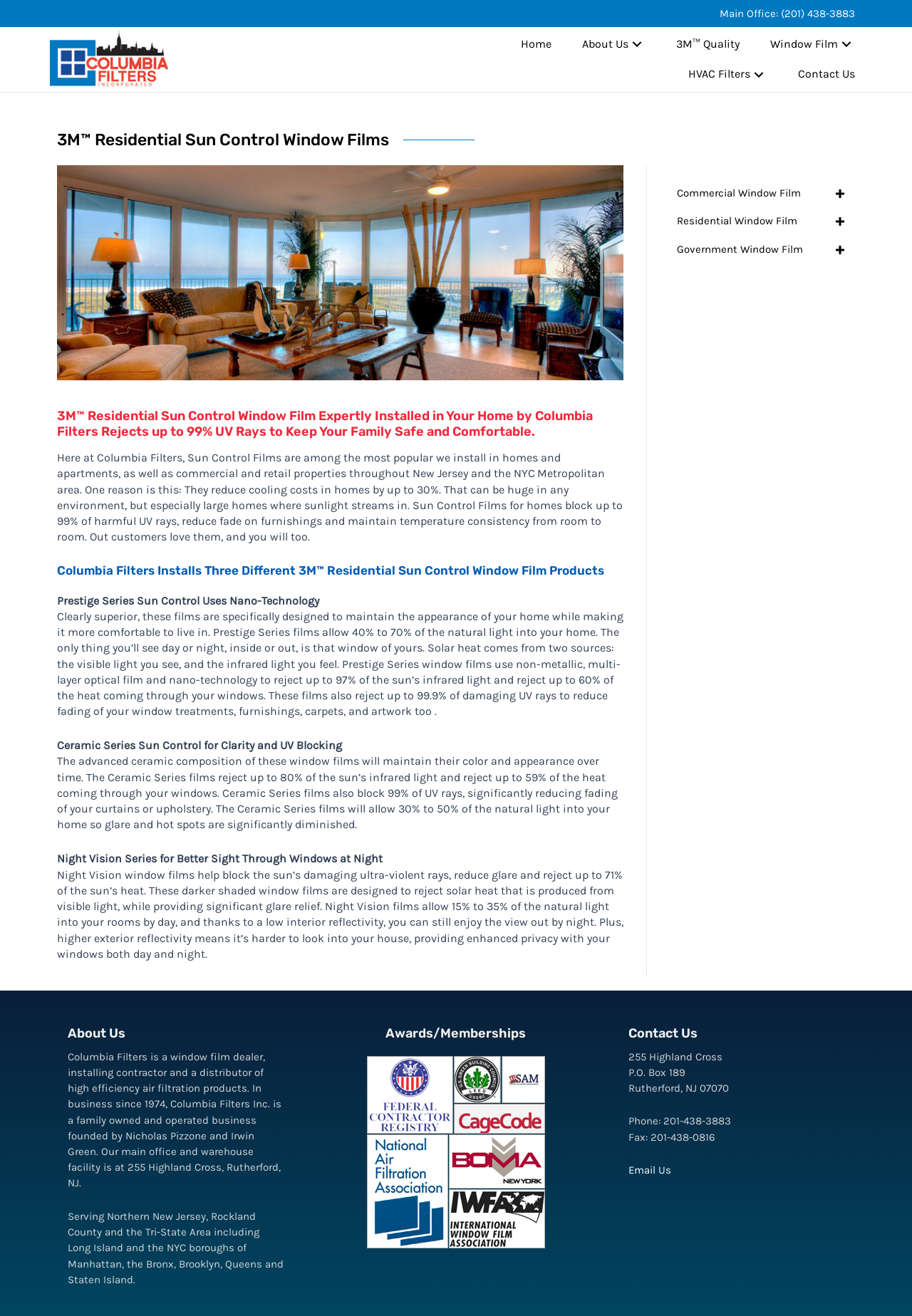Locate the bounding box coordinates of the area you need to click to fulfill this instruction: 'Click on the 'Window Film' submenu'. The coordinates must be in the form of four float numbers ranging from 0 to 1: [left, top, right, bottom].

[0.735, 0.136, 0.938, 0.2]